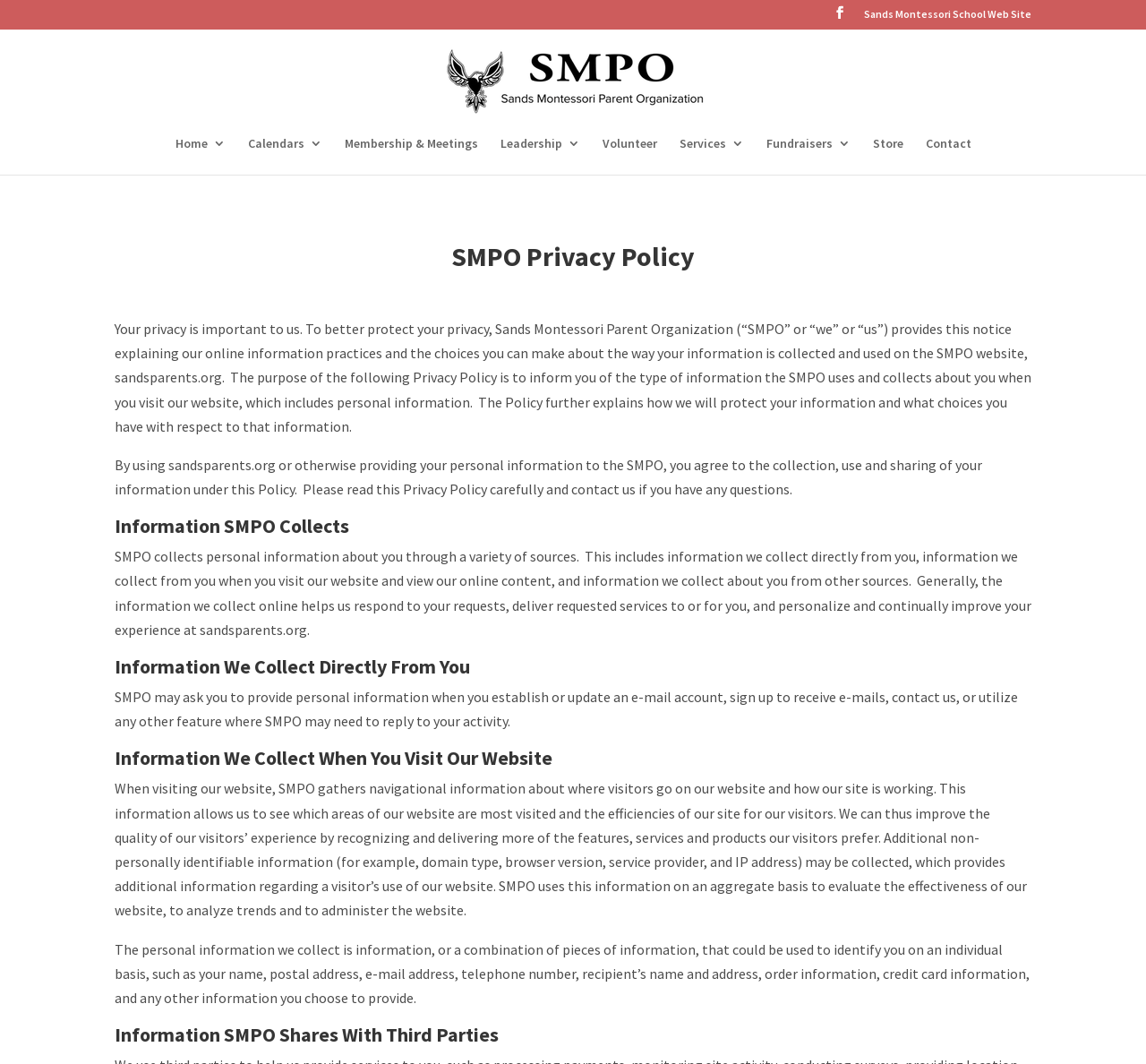What does SMPO do with the collected information?
With the help of the image, please provide a detailed response to the question.

I found the answer by reading the headings and StaticText elements that describe how SMPO uses and shares the collected information, including using it to respond to requests, deliver services, and personalize the user experience, as well as sharing it with third parties.